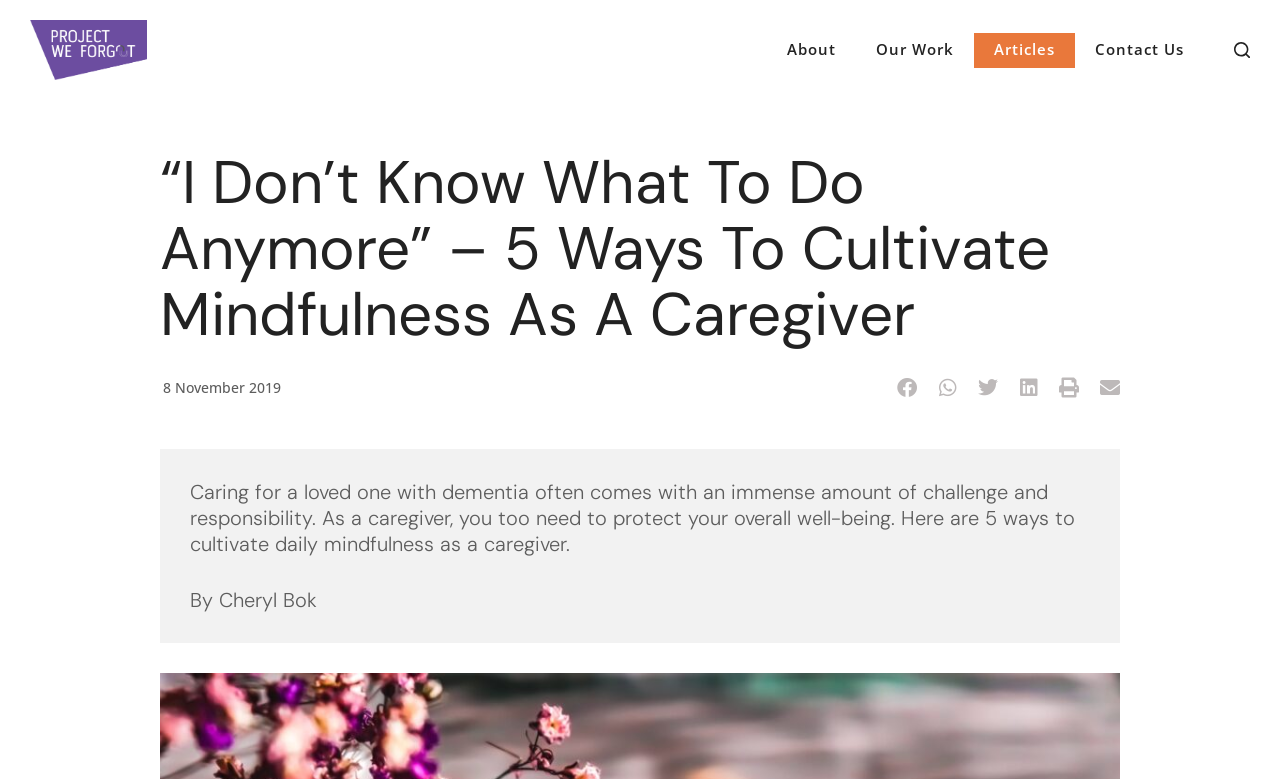What is the date of the article?
Using the image, provide a concise answer in one word or a short phrase.

8 November 2019